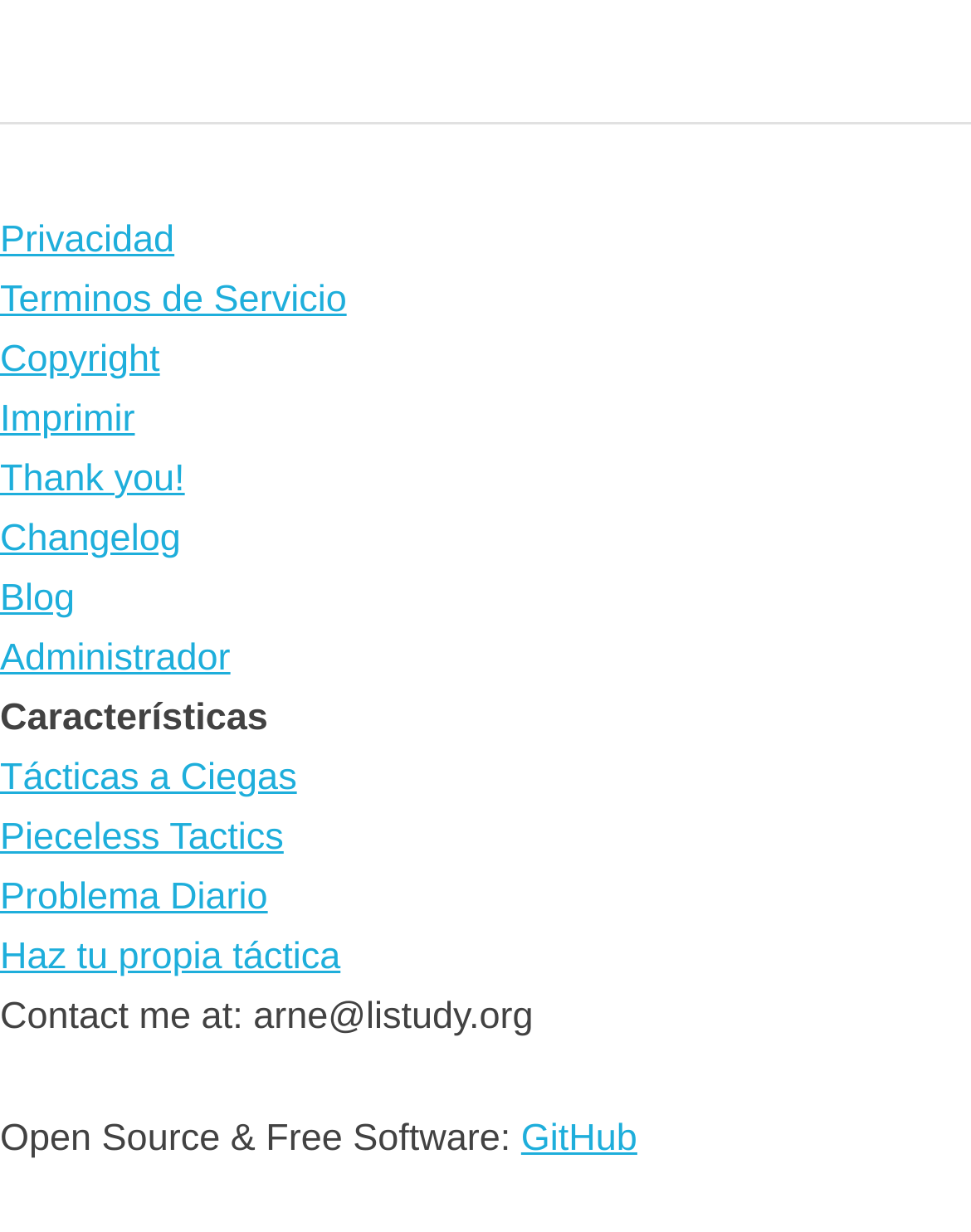Provide the bounding box coordinates of the UI element that matches the description: "Terminos de Servicio".

[0.0, 0.226, 0.357, 0.261]